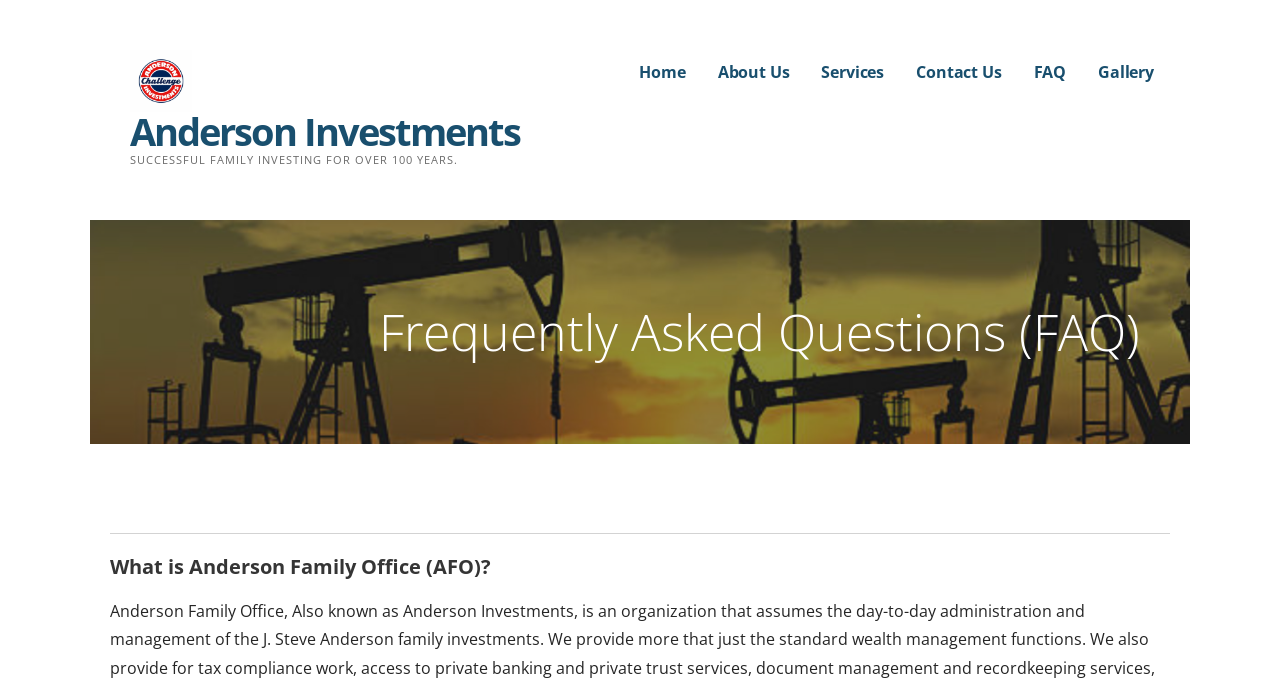Could you specify the bounding box coordinates for the clickable section to complete the following instruction: "Go to Home page"?

None